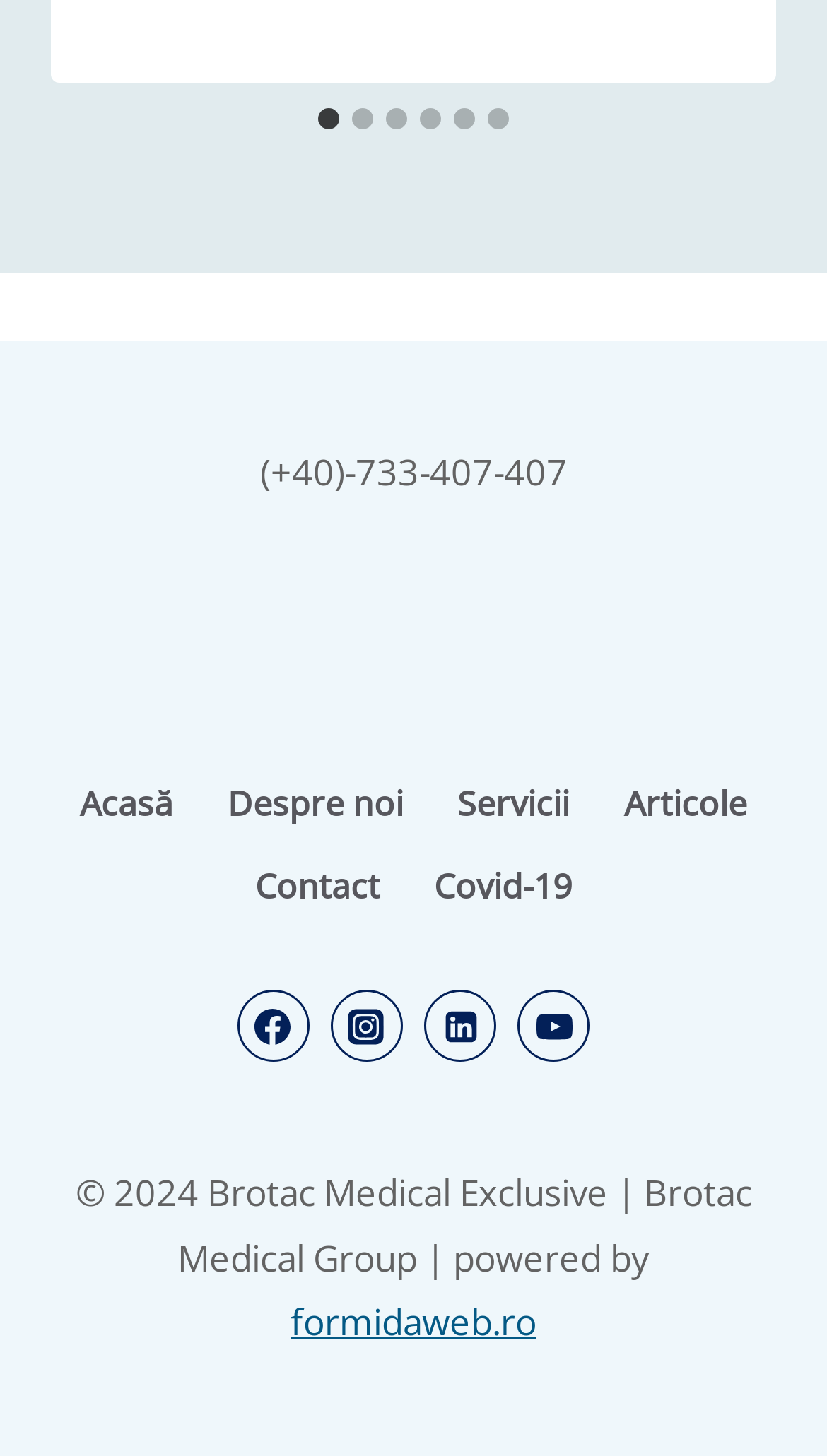How many navigation links are present in the footer?
Craft a detailed and extensive response to the question.

I counted the number of link elements within the navigation element labeled as 'Footer Navigation', which are 'Acasă', 'Despre noi', 'Servicii', 'Articole', 'Contact', and 'Covid-19'. This indicates that there are 6 navigation links present in the footer.